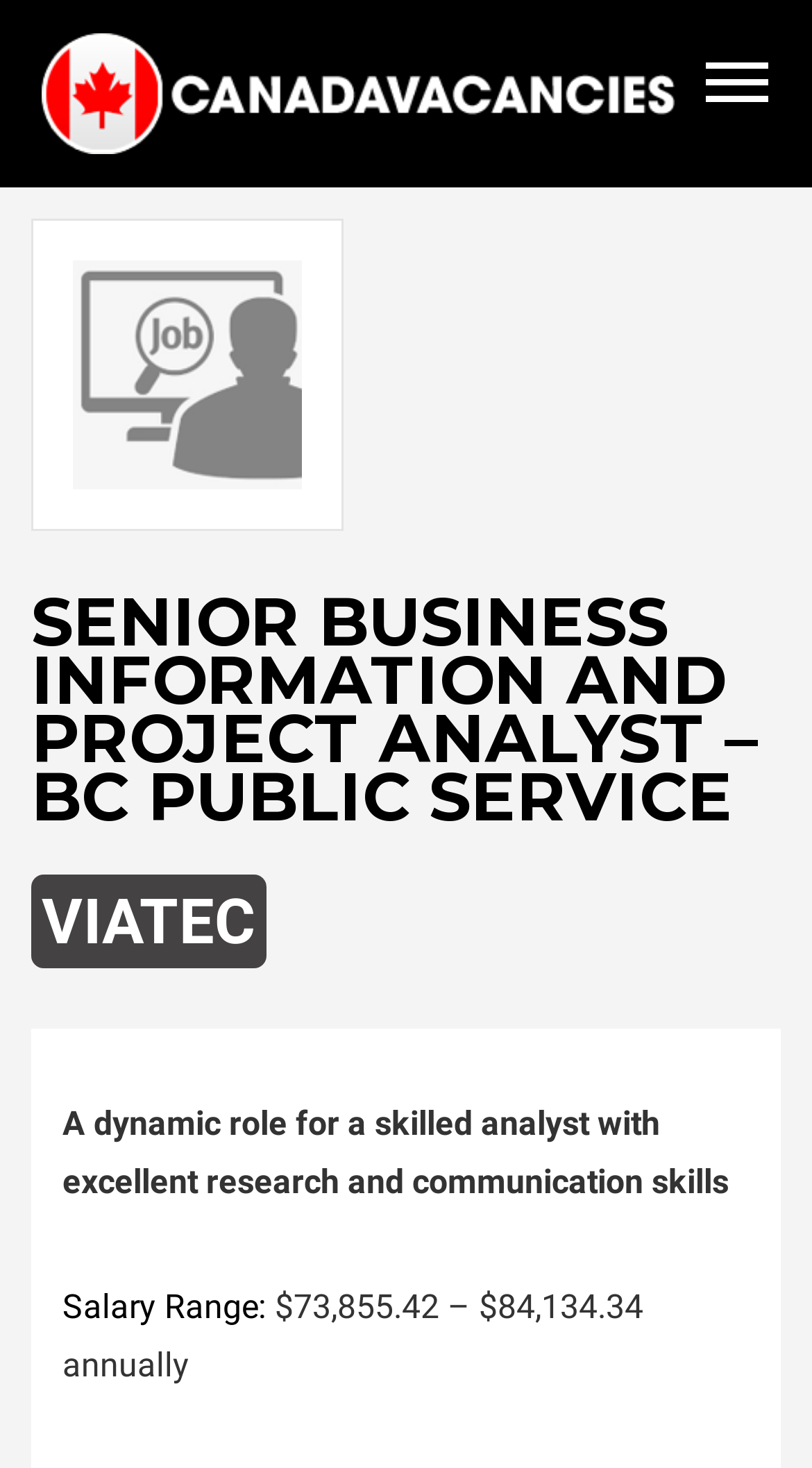Please answer the following question using a single word or phrase: 
What is the organization?

BC Public Service